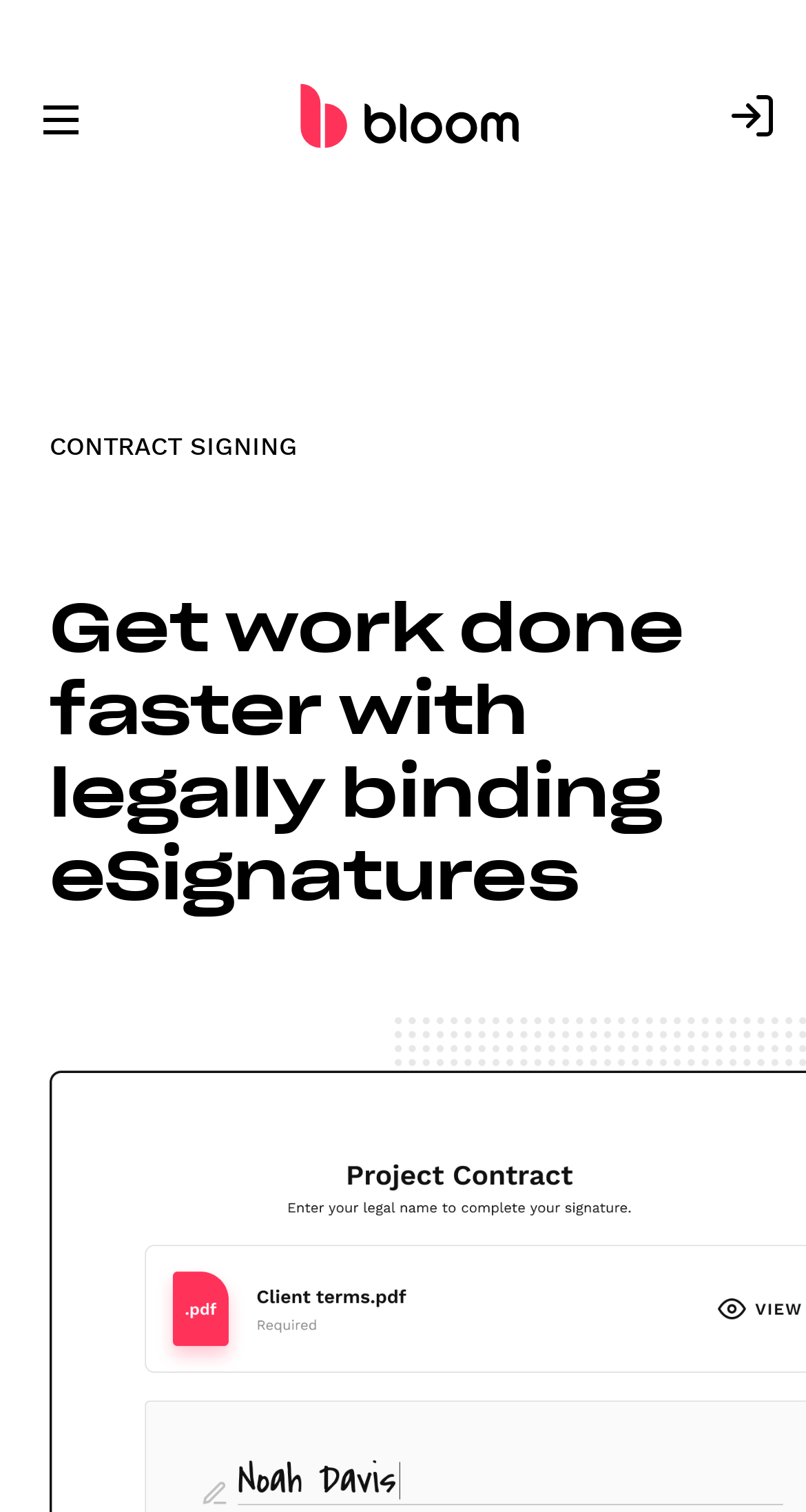Give a one-word or short phrase answer to the question: 
What is the text on the top-left of the webpage?

CONTRACT SIGNING